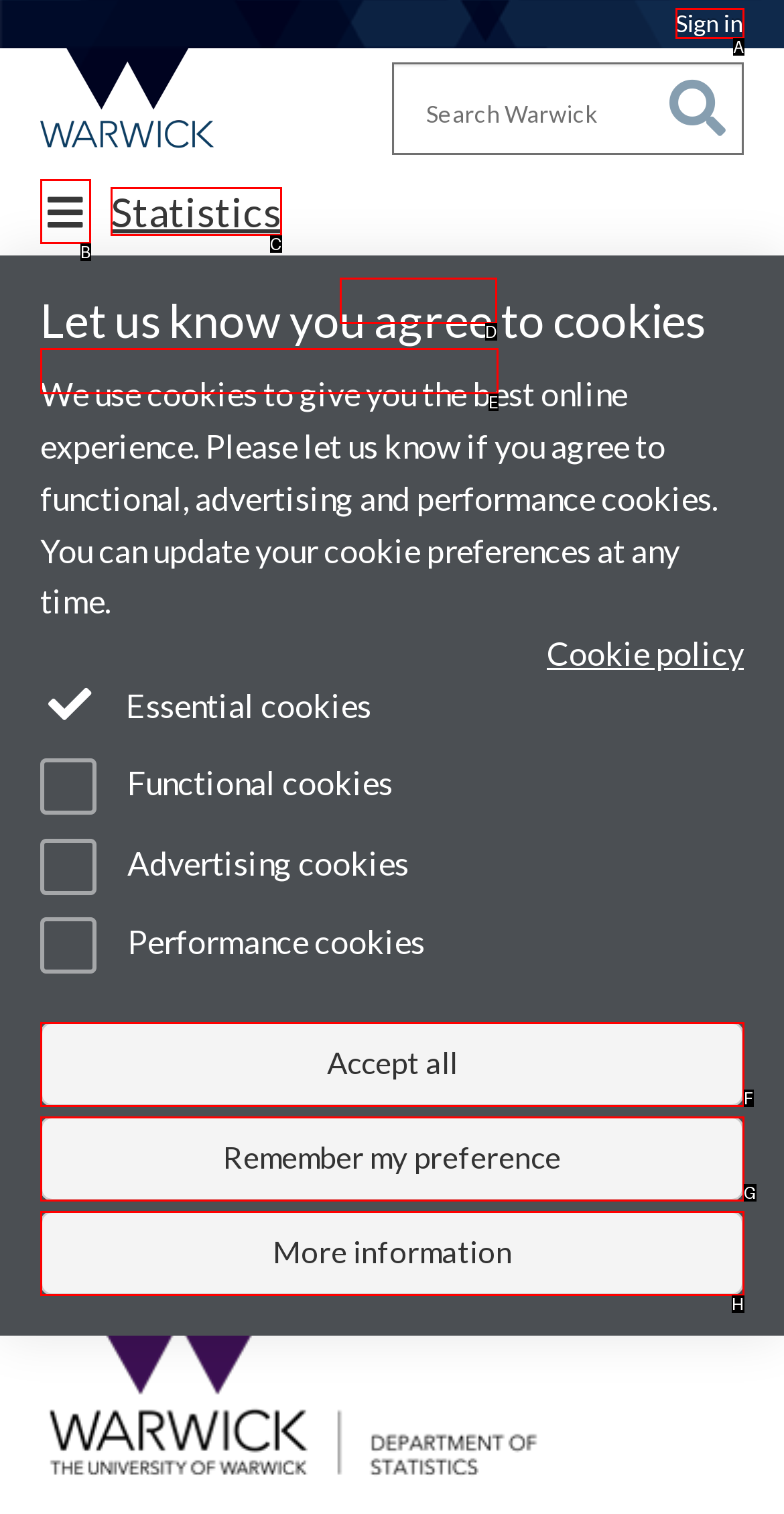Determine which option matches the description: See how Zapier works. Answer using the letter of the option.

None